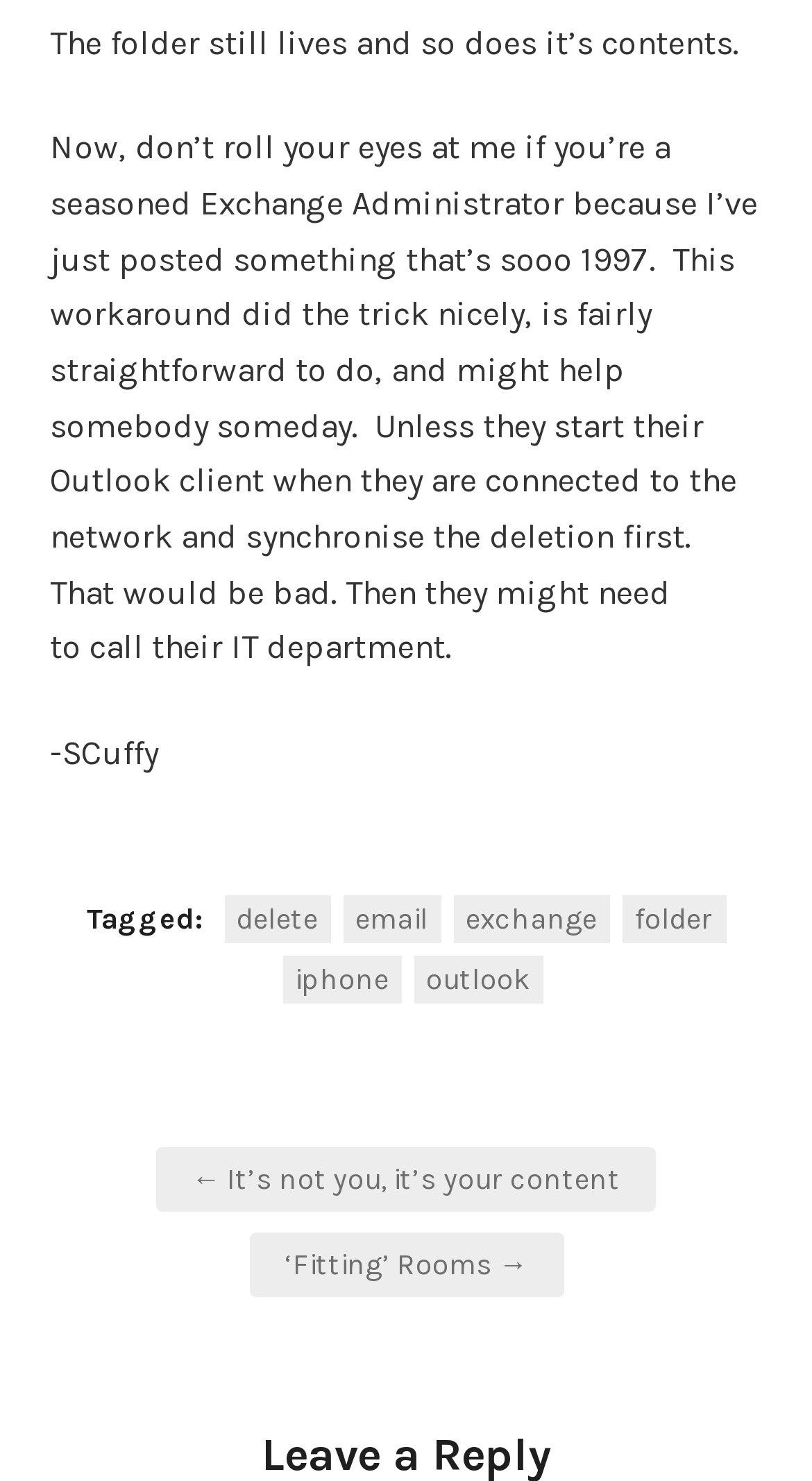Please find the bounding box coordinates of the element that must be clicked to perform the given instruction: "Click on the 'email' link". The coordinates should be four float numbers from 0 to 1, i.e., [left, top, right, bottom].

[0.422, 0.604, 0.542, 0.636]